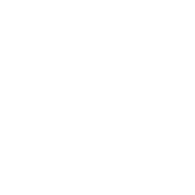What is the title of the section where the image is positioned?
Based on the visual, give a brief answer using one word or a short phrase.

What Our Clients Have To Say